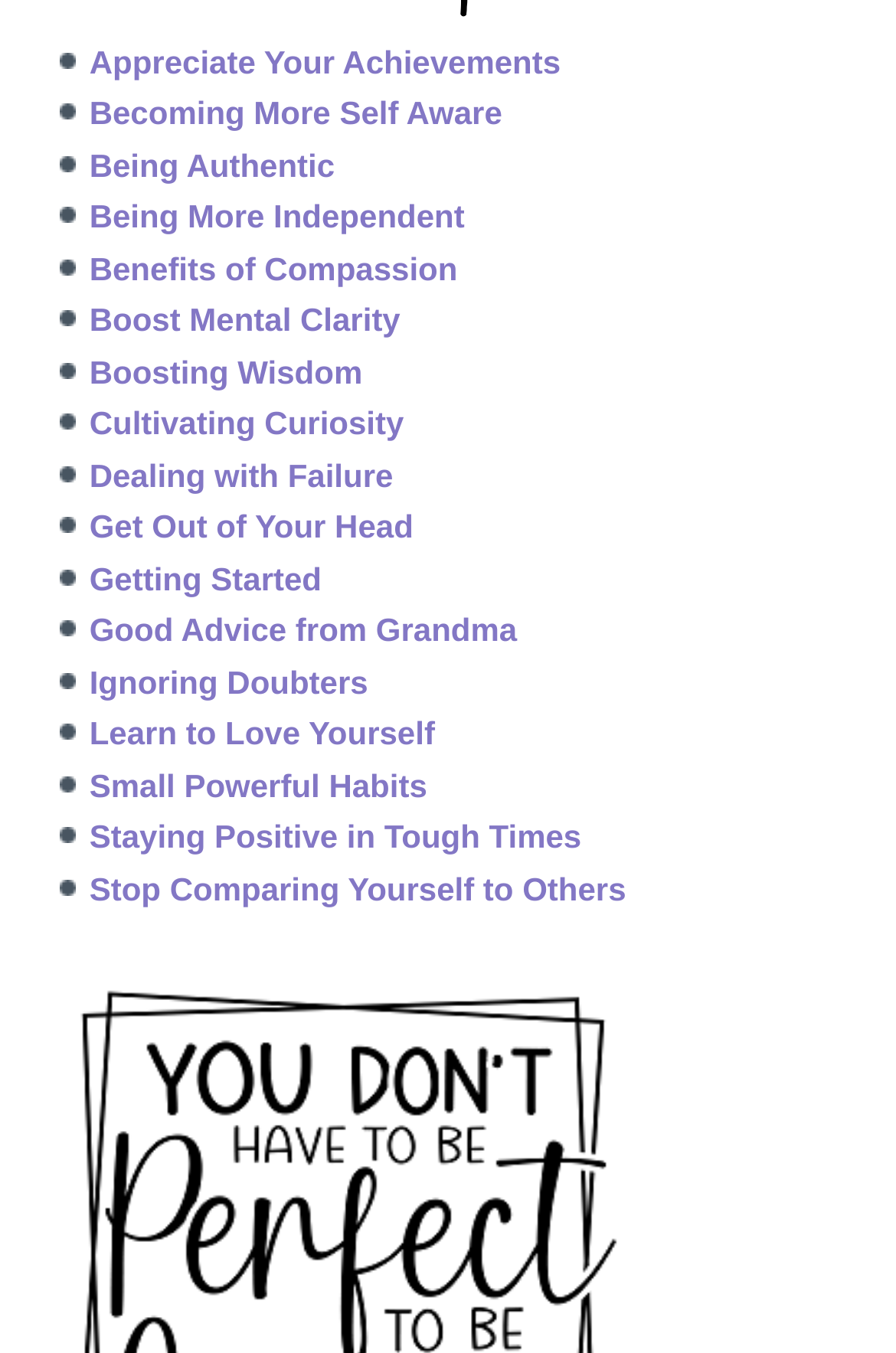Locate the bounding box coordinates of the region to be clicked to comply with the following instruction: "Discover Good Advice from Grandma". The coordinates must be four float numbers between 0 and 1, in the form [left, top, right, bottom].

[0.1, 0.452, 0.577, 0.479]